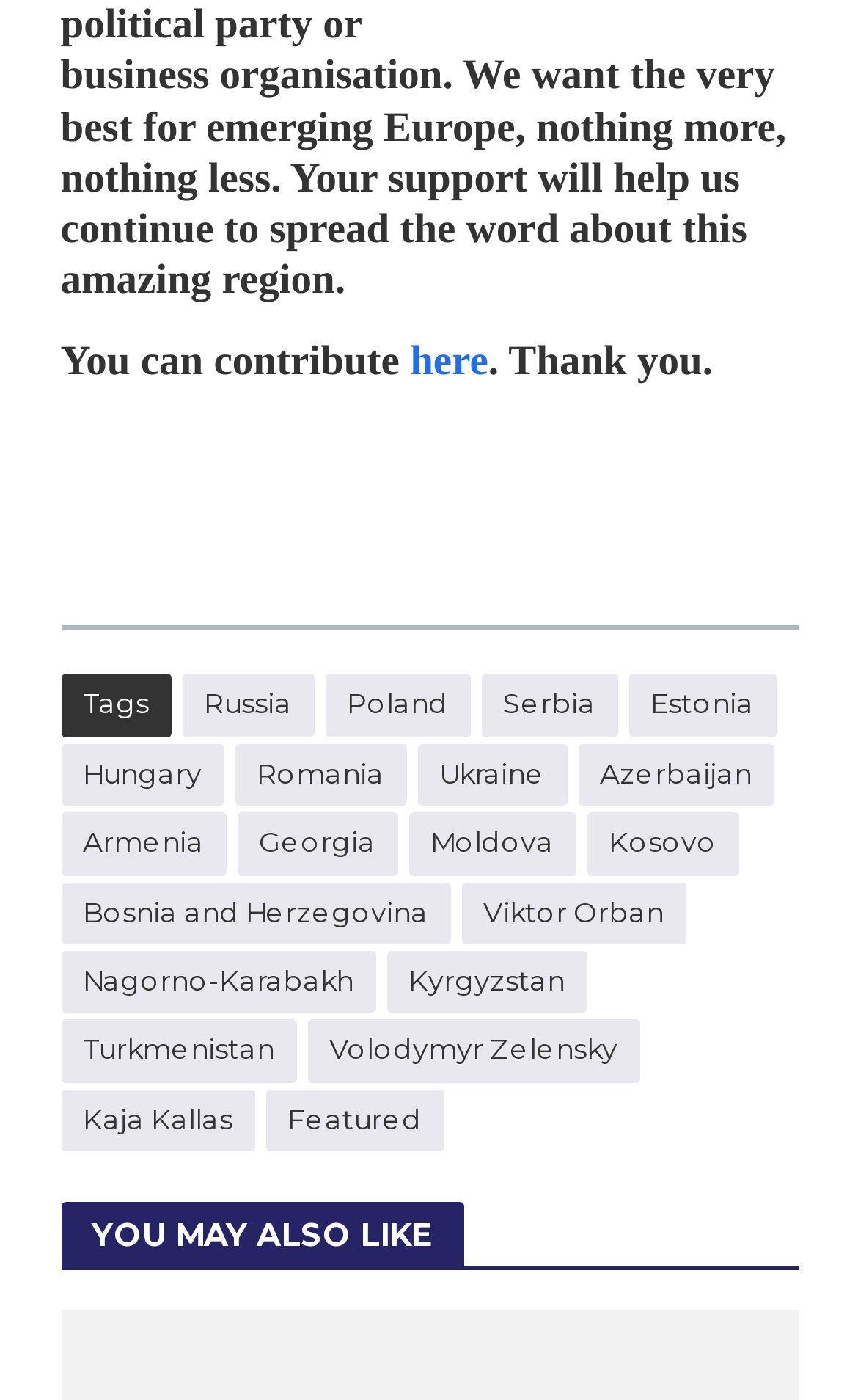Use the information in the screenshot to answer the question comprehensively: What is the purpose of the 'Tags' section?

The 'Tags' section has links to various countries and names, which suggests that it is used for categorization or filtering of articles or content on the webpage.